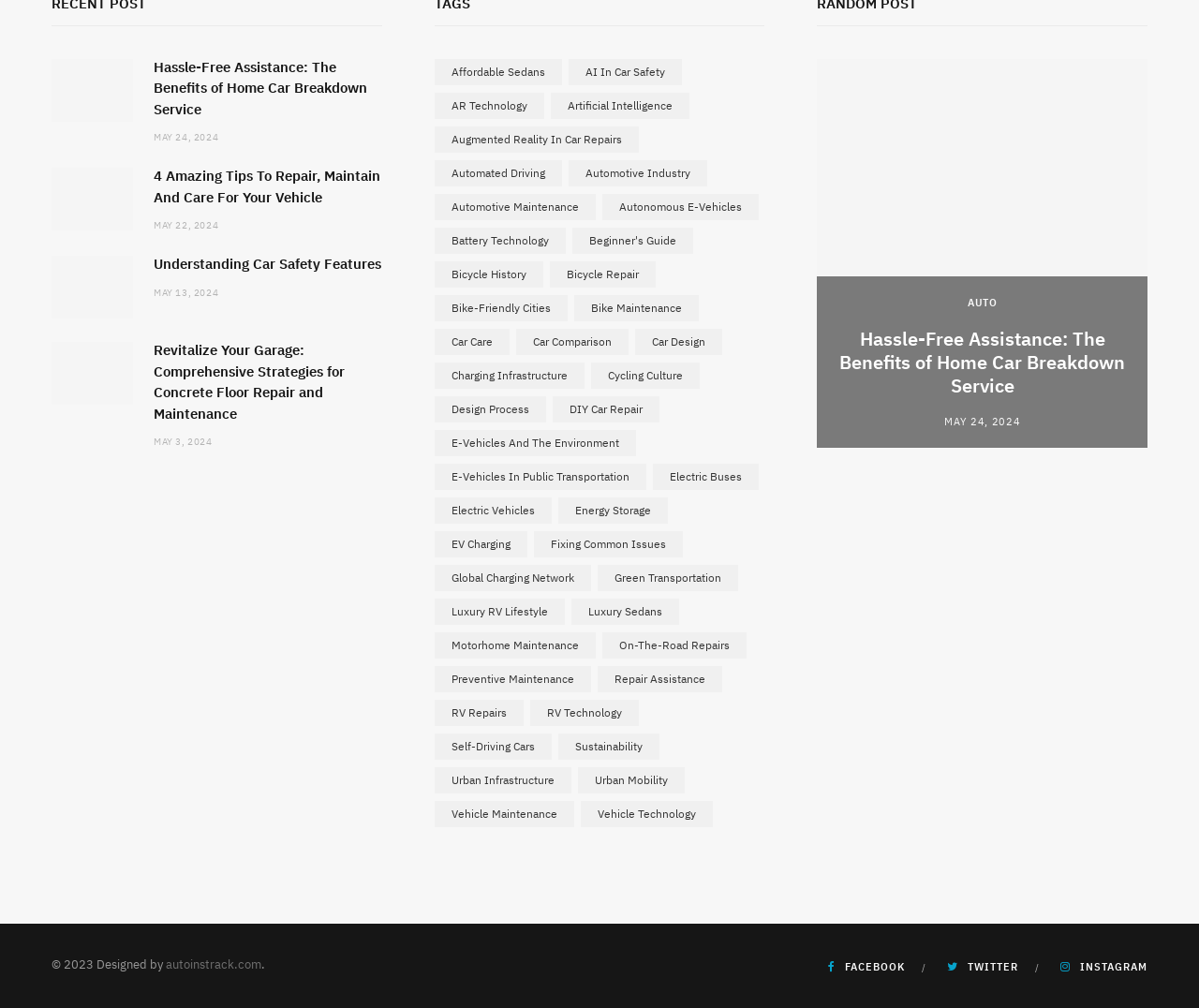How many items are in the 'Vehicle Maintenance' category?
Using the image as a reference, give an elaborate response to the question.

I found the answer by looking at the link 'Vehicle Maintenance (2 items)' on the webpage, which indicates that there are 2 items in the 'Vehicle Maintenance' category.